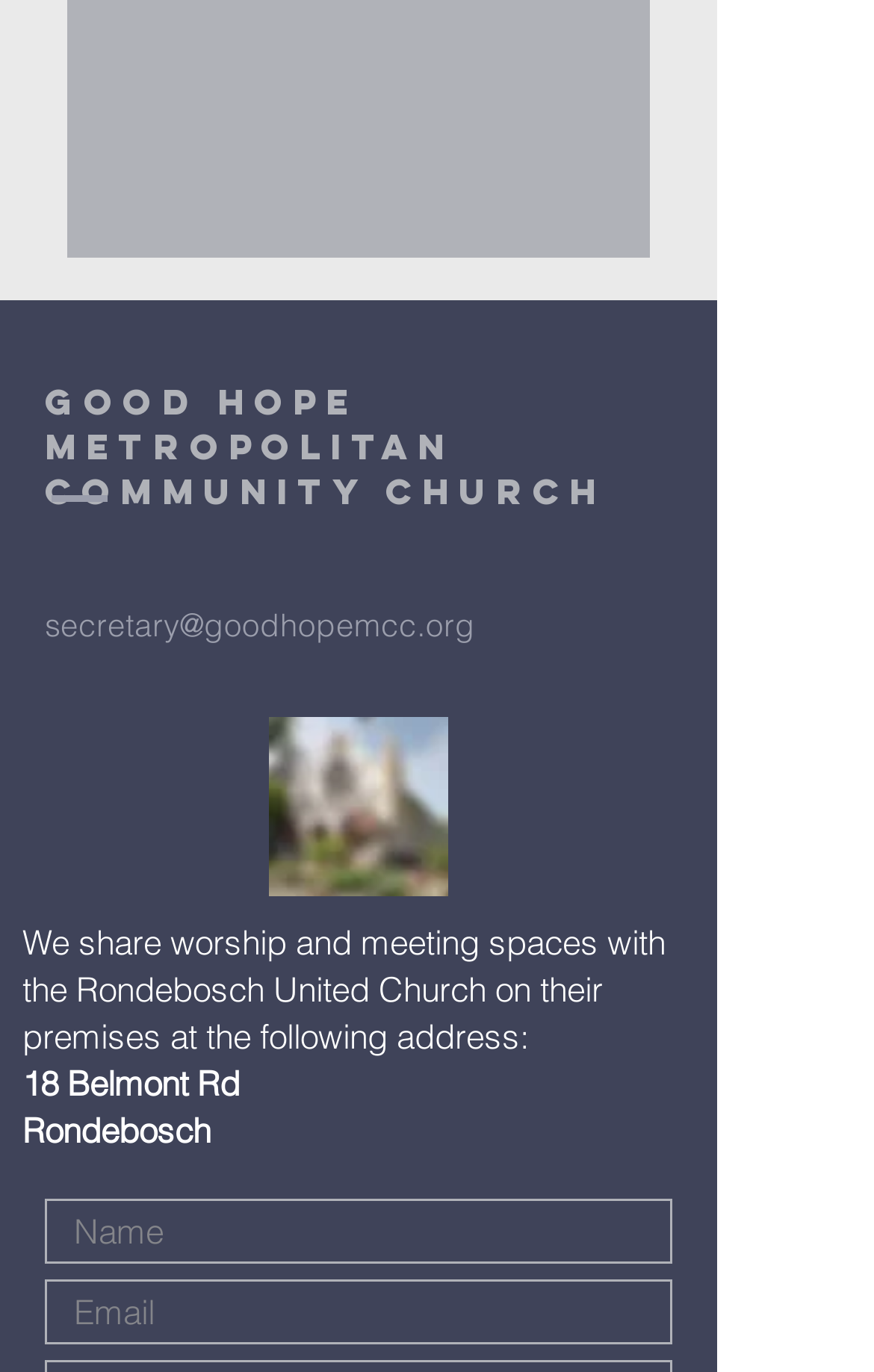What is the address of the church?
Analyze the screenshot and provide a detailed answer to the question.

I found the answer by looking at the static text elements with the bounding box coordinates [0.026, 0.773, 0.274, 0.804] and [0.026, 0.808, 0.241, 0.839], which contain the text '18 Belmont Rd' and 'Rondebosch' respectively.